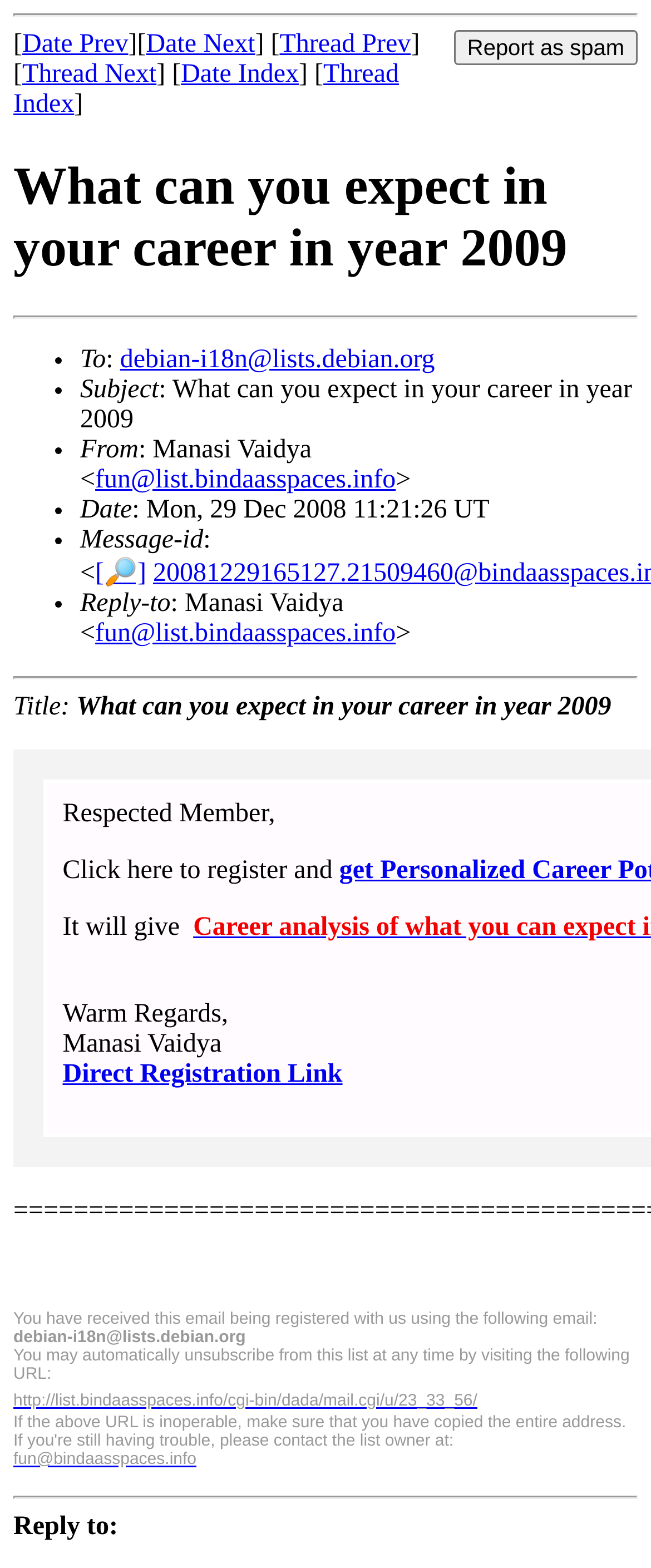What is the purpose of the provided link?
Look at the image and answer the question using a single word or phrase.

Direct Registration Link